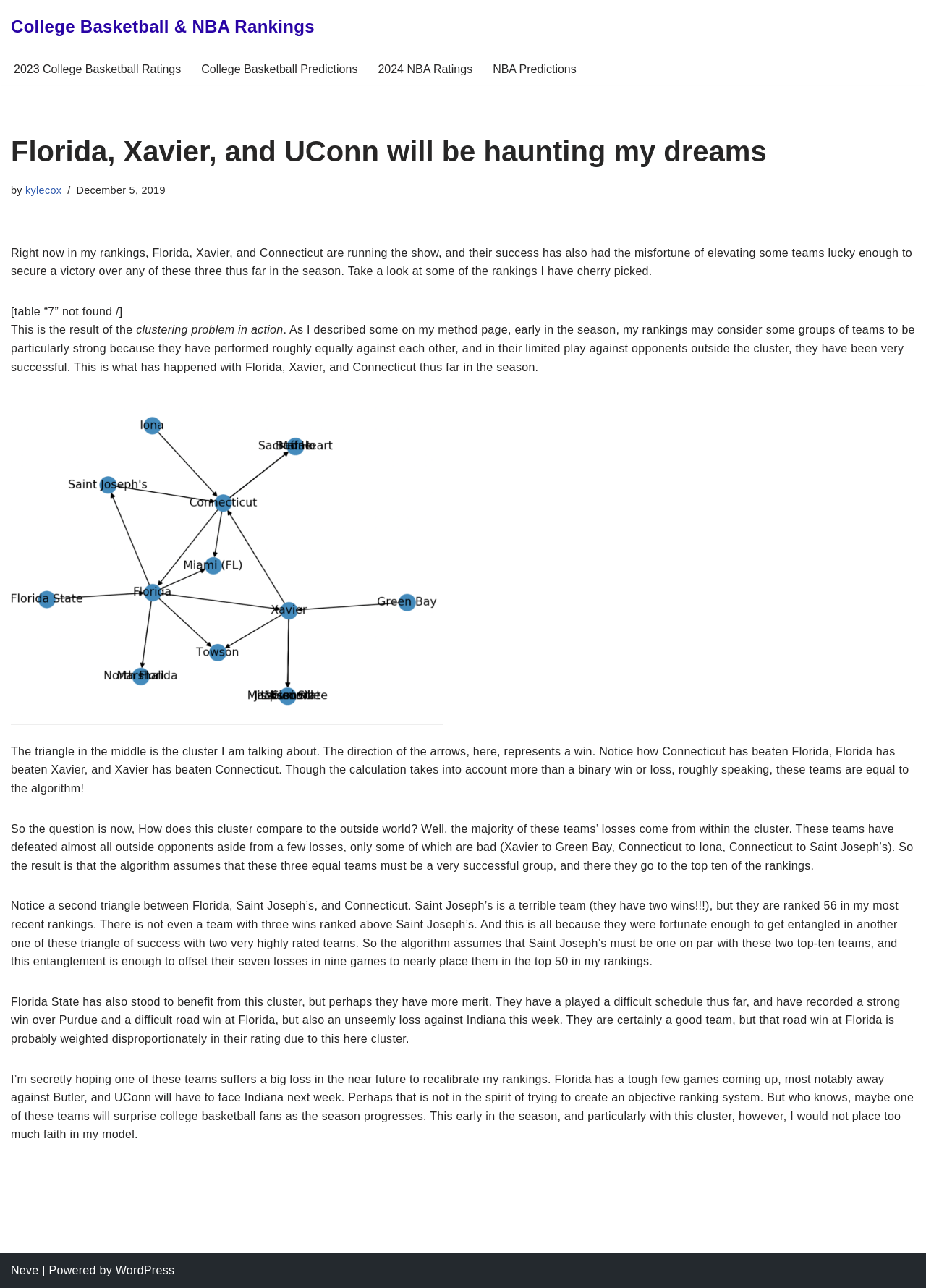What is the author of the article?
Refer to the image and provide a one-word or short phrase answer.

kylecox